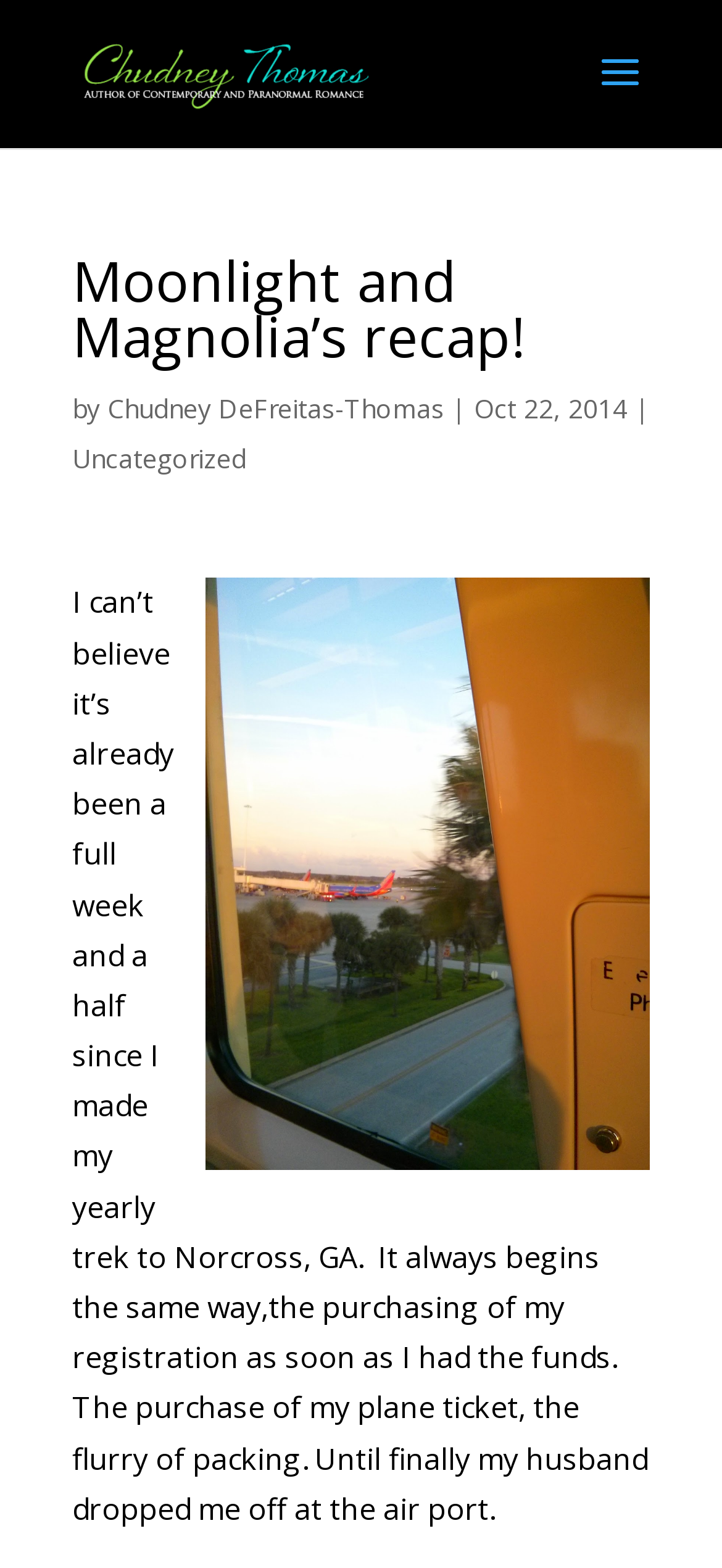Describe all visible elements and their arrangement on the webpage.

The webpage is a blog post titled "Moonlight and Magnolia's recap!" on Chudney Thomas' official website. At the top, there is a link to the website's homepage, accompanied by a small image, both positioned near the top left corner of the page. Below this, a large heading displays the title of the blog post, taking up most of the width of the page.

Underneath the heading, there is a line of text that includes the author's name, "Chudney DeFreitas-Thomas", a vertical bar, and the date "Oct 22, 2014". The author's name is a link, and the date is a static text element.

To the right of the author's name, there is a link labeled "Uncategorized", which appears to be a category or tag for the blog post. Below this, there is a large image that takes up most of the width of the page, with a link wrapped around it.

The main content of the blog post is a block of text that starts with "I can't believe it's already been a full week and a half since I made my yearly trek to Norcross, GA." and continues to describe the author's experience. This text block is positioned below the image and takes up most of the remaining space on the page.